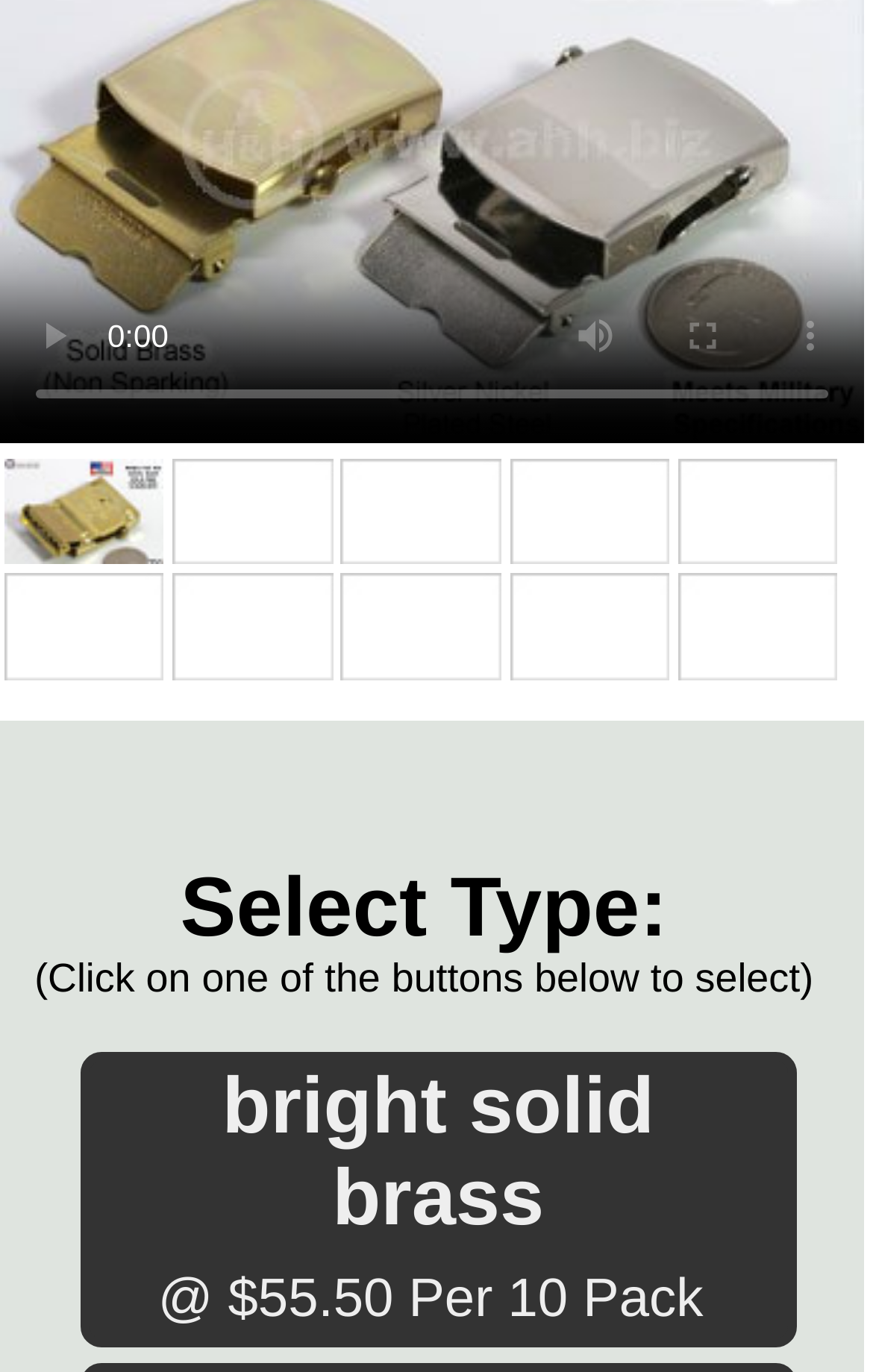What is the initial state of the play button? Using the information from the screenshot, answer with a single word or phrase.

disabled